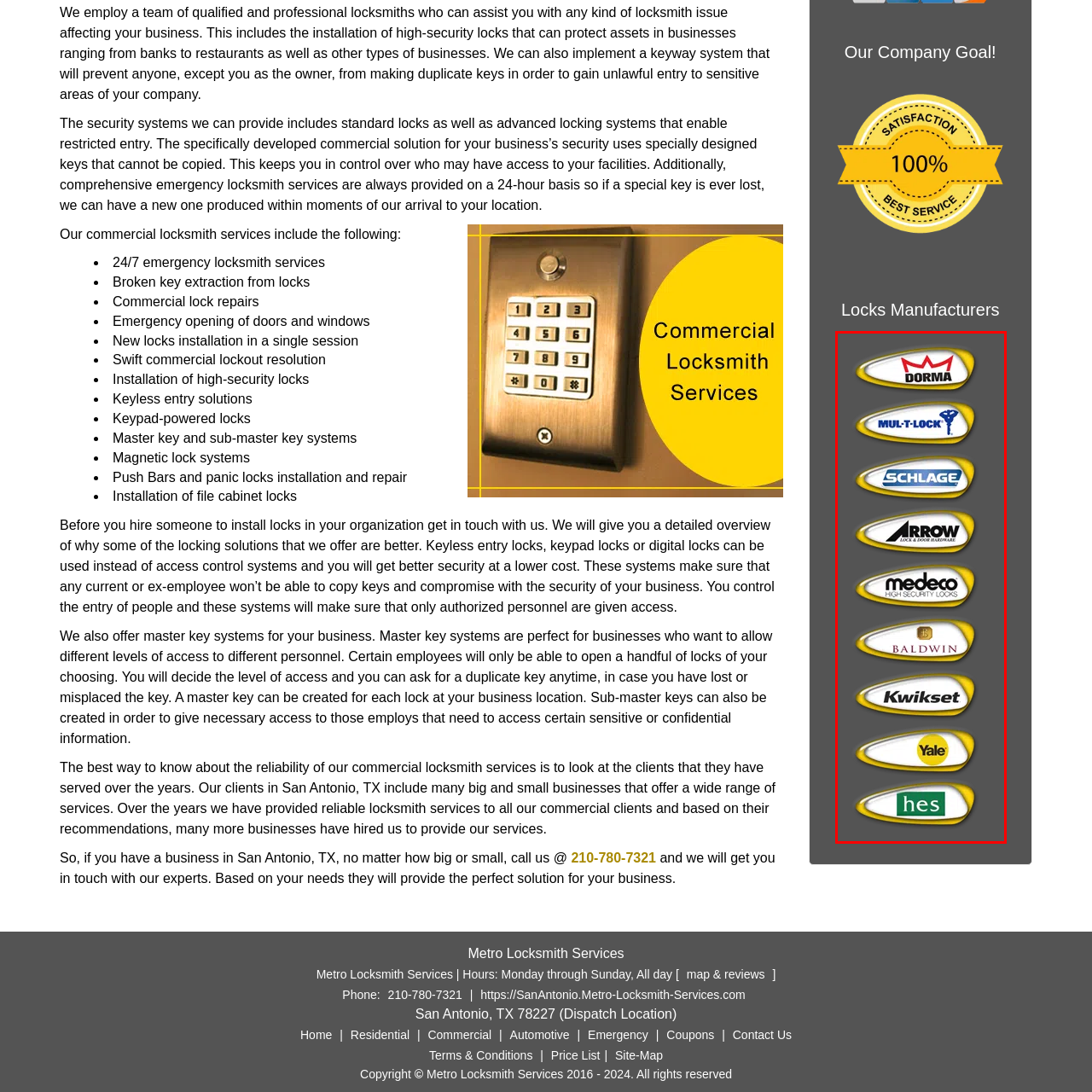Which lock manufacturer is known for high-quality door hardware and access solutions?
Inspect the image within the red bounding box and respond with a detailed answer, leveraging all visible details.

According to the caption, DORMA is known for high-quality door hardware and access solutions, which is mentioned in the description of the first logo.